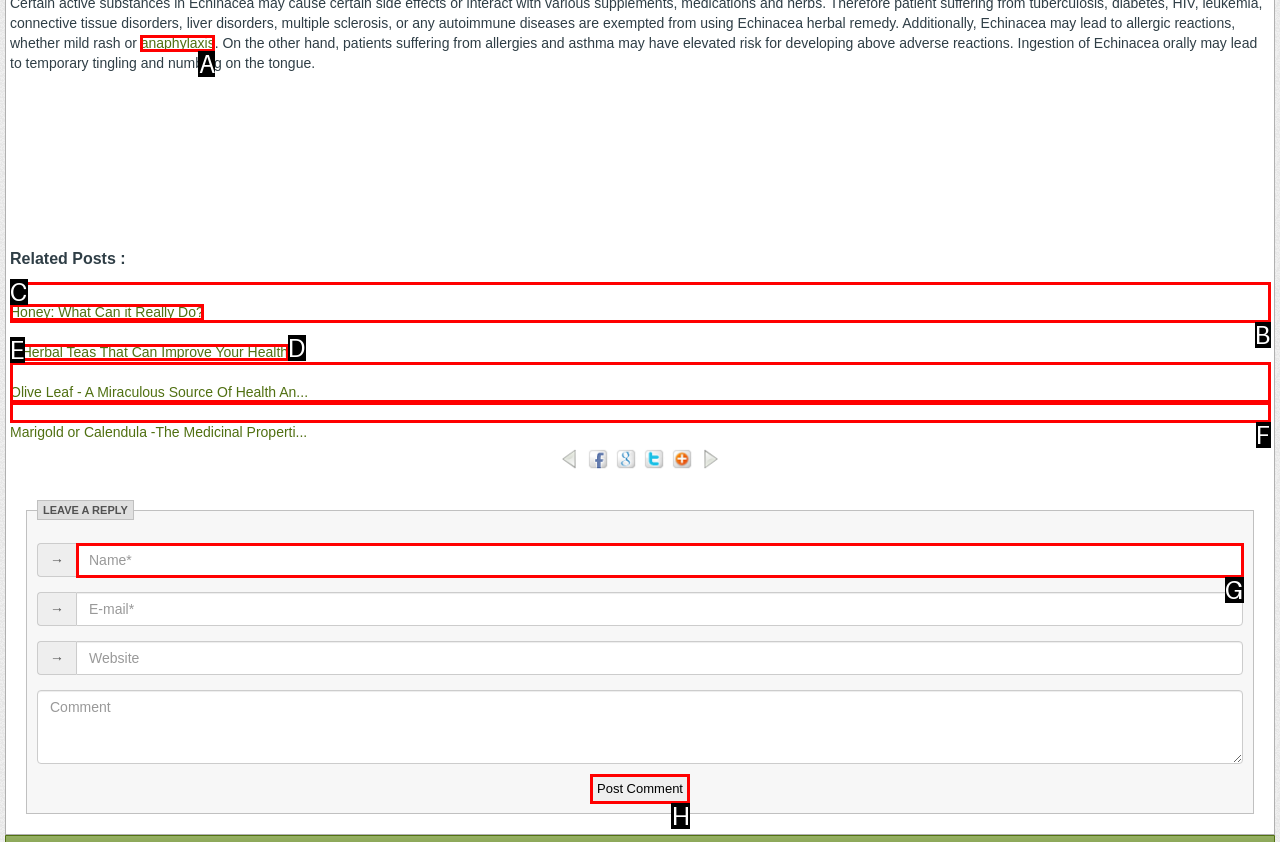Determine the HTML element that aligns with the description: value="Post Comment"
Answer by stating the letter of the appropriate option from the available choices.

H